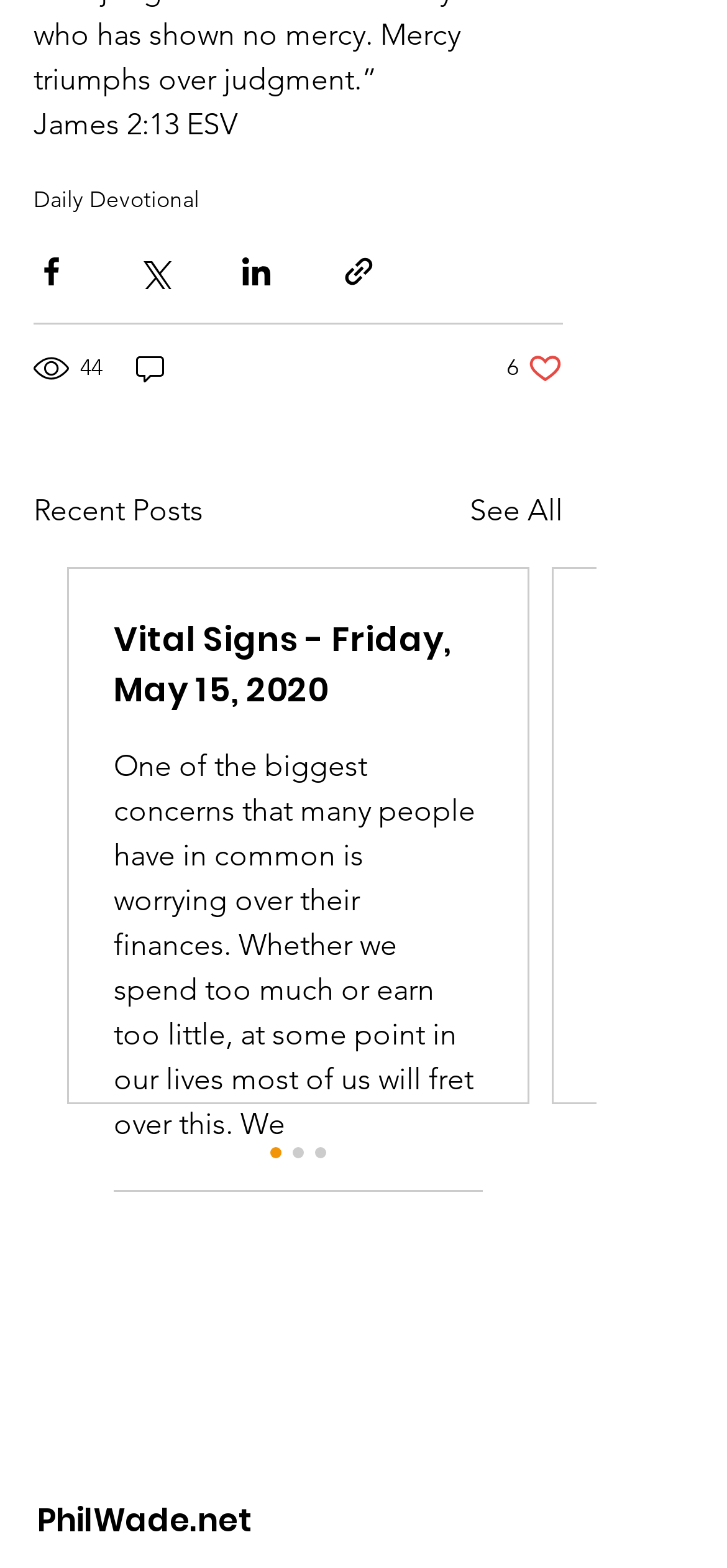Find the bounding box coordinates for the HTML element specified by: "50".

[0.156, 0.777, 0.256, 0.799]